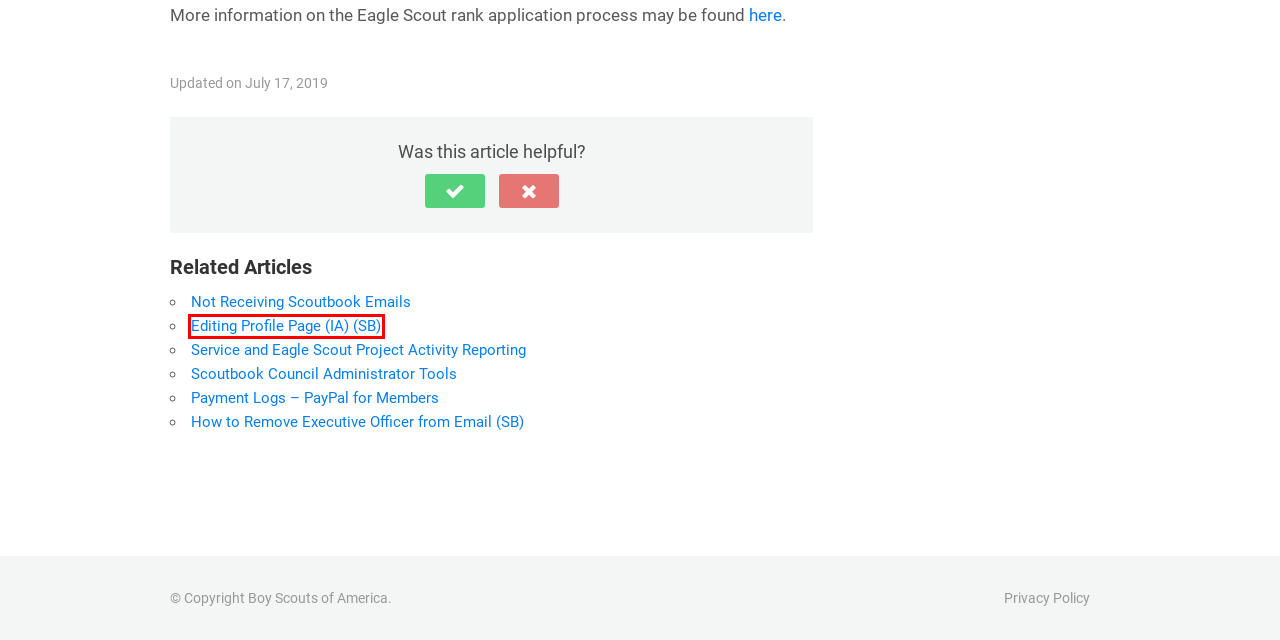Look at the screenshot of a webpage where a red rectangle bounding box is present. Choose the webpage description that best describes the new webpage after clicking the element inside the red bounding box. Here are the candidates:
A. Editing Profile Page (IA) (SB) - Scoutbook Knowledge Base
B. Service and Eagle Scout Project Activity Reporting - Scoutbook Knowledge Base
C. Payment Logs - PayPal for Members - Scoutbook Knowledge Base
D. Introduction - Scoutbook Knowledge Base
E. How to Remove Executive Officer from Email (SB) - Scoutbook Knowledge Base
F. Scoutbook Knowledge Base - Boy Scouts of America
G. Scoutbook Archives - Scoutbook Knowledge Base
H. Not Receiving Scoutbook Emails - Scoutbook Knowledge Base

A